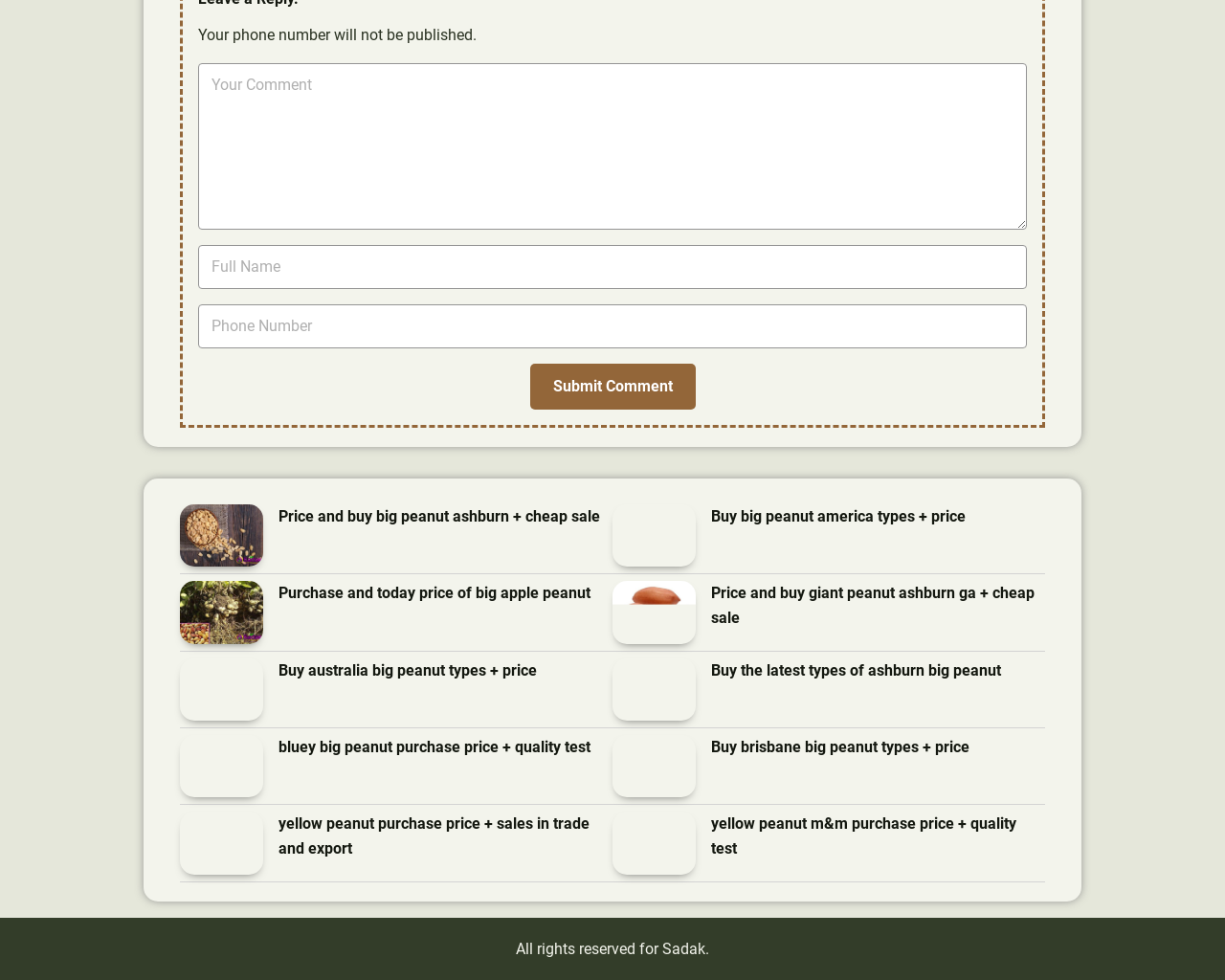Determine the coordinates of the bounding box for the clickable area needed to execute this instruction: "Click on the link to buy big peanut ashburn".

[0.147, 0.515, 0.215, 0.578]